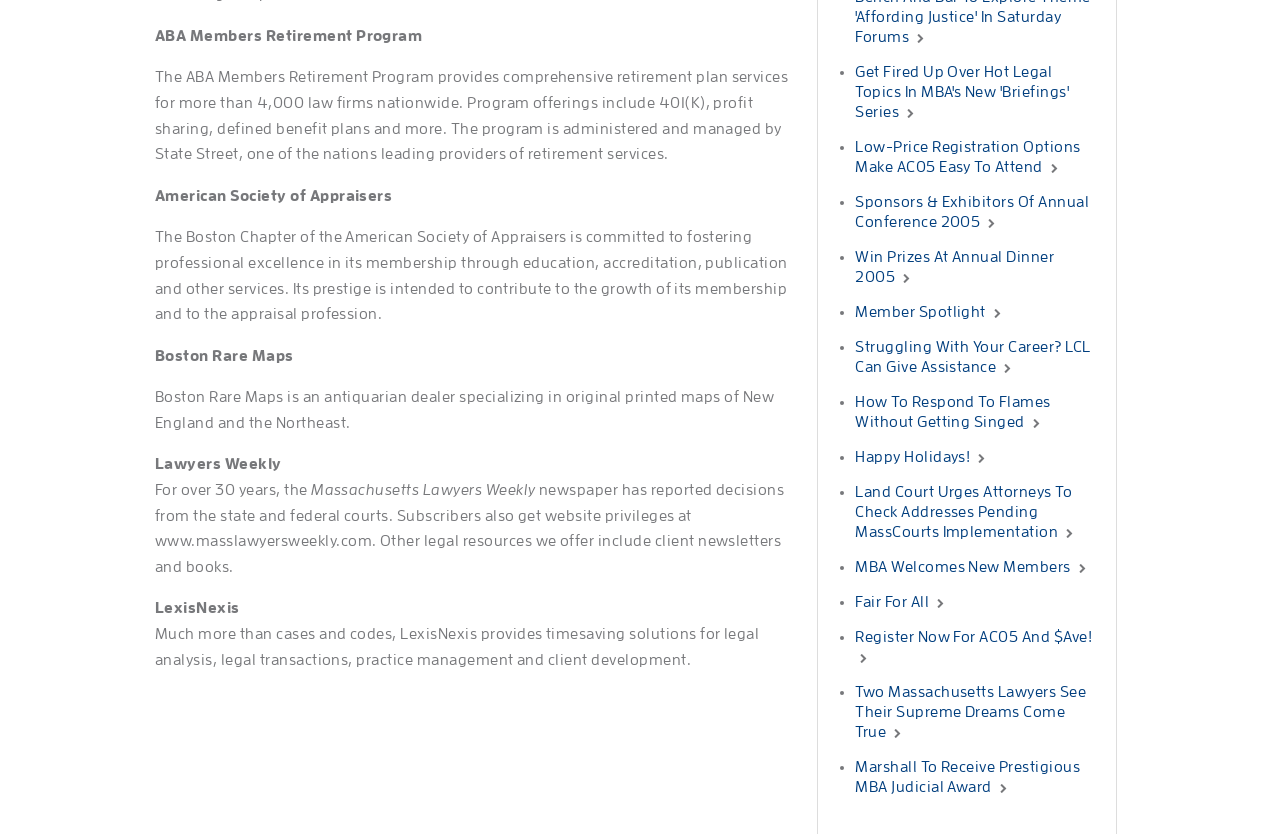Given the webpage screenshot and the description, determine the bounding box coordinates (top-left x, top-left y, bottom-right x, bottom-right y) that define the location of the UI element matching this description: Volunteer Opportunities

[0.167, 0.041, 0.269, 0.092]